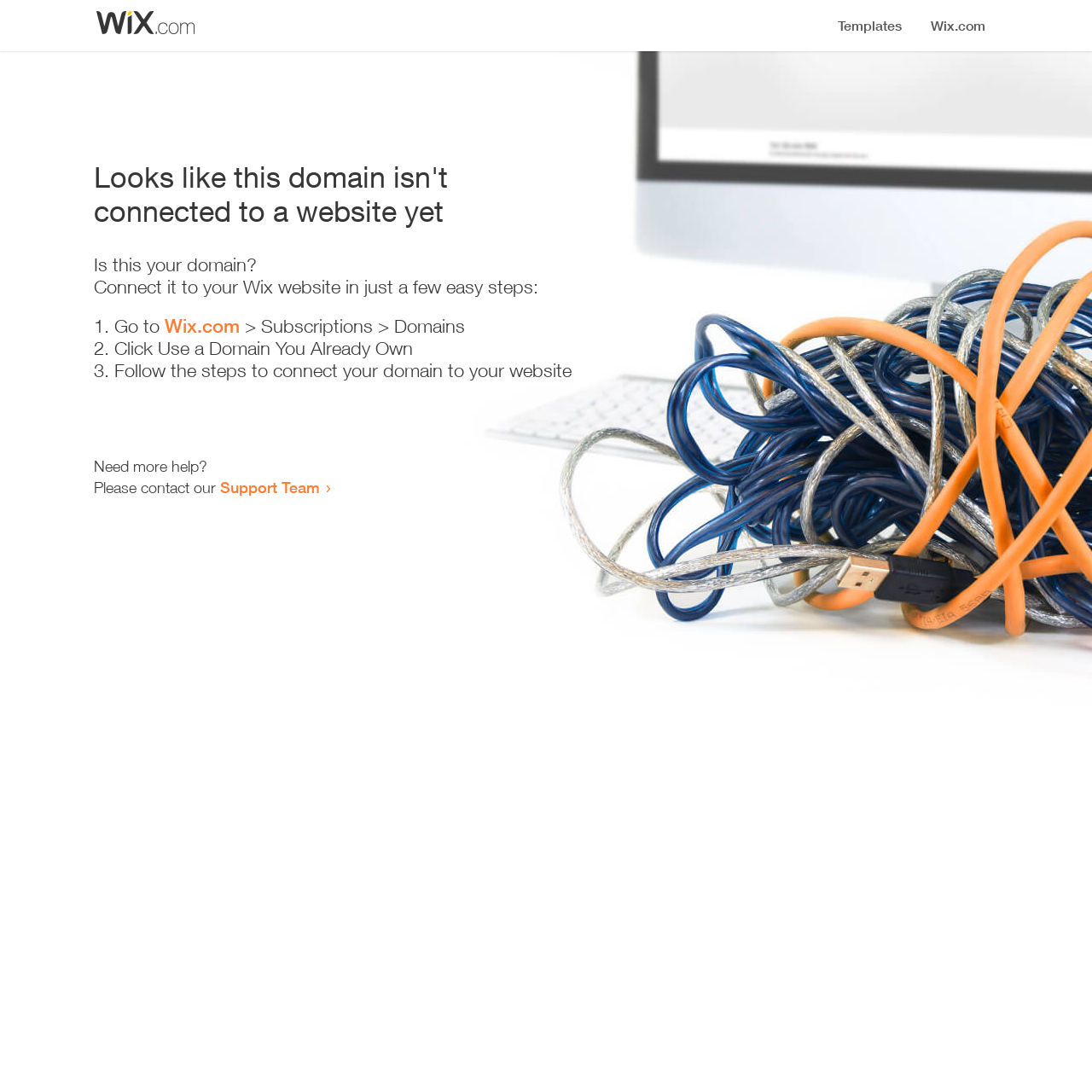What is the error message on this webpage?
Refer to the image and provide a detailed answer to the question.

I determined the error message by looking at the heading element on the webpage, which has a bounding box coordinate of [0.086, 0.146, 0.555, 0.209] and contains the text 'Looks like this domain isn't connected to a website yet'.